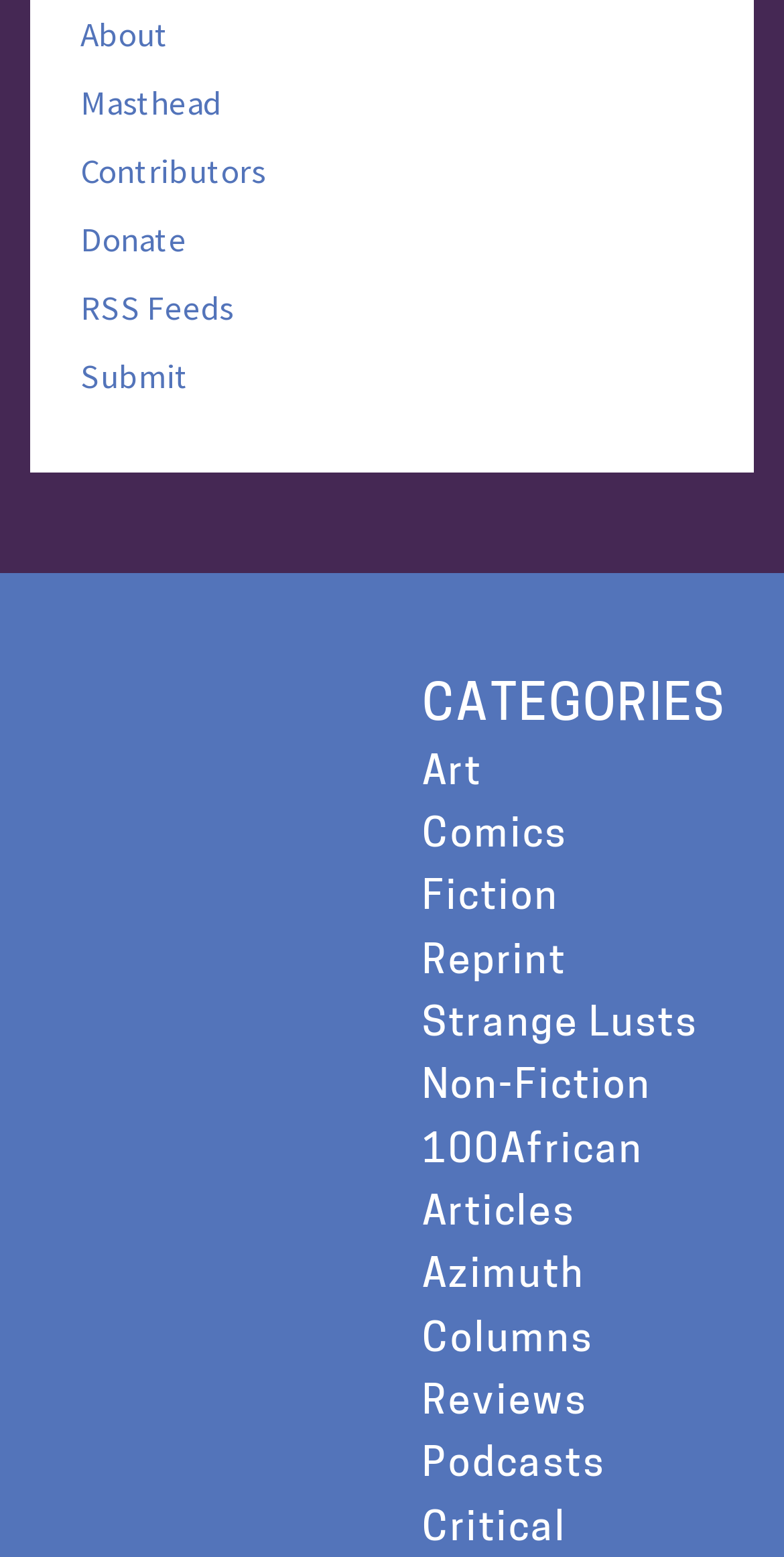Please reply to the following question with a single word or a short phrase:
What is the second link in the top navigation bar?

Masthead